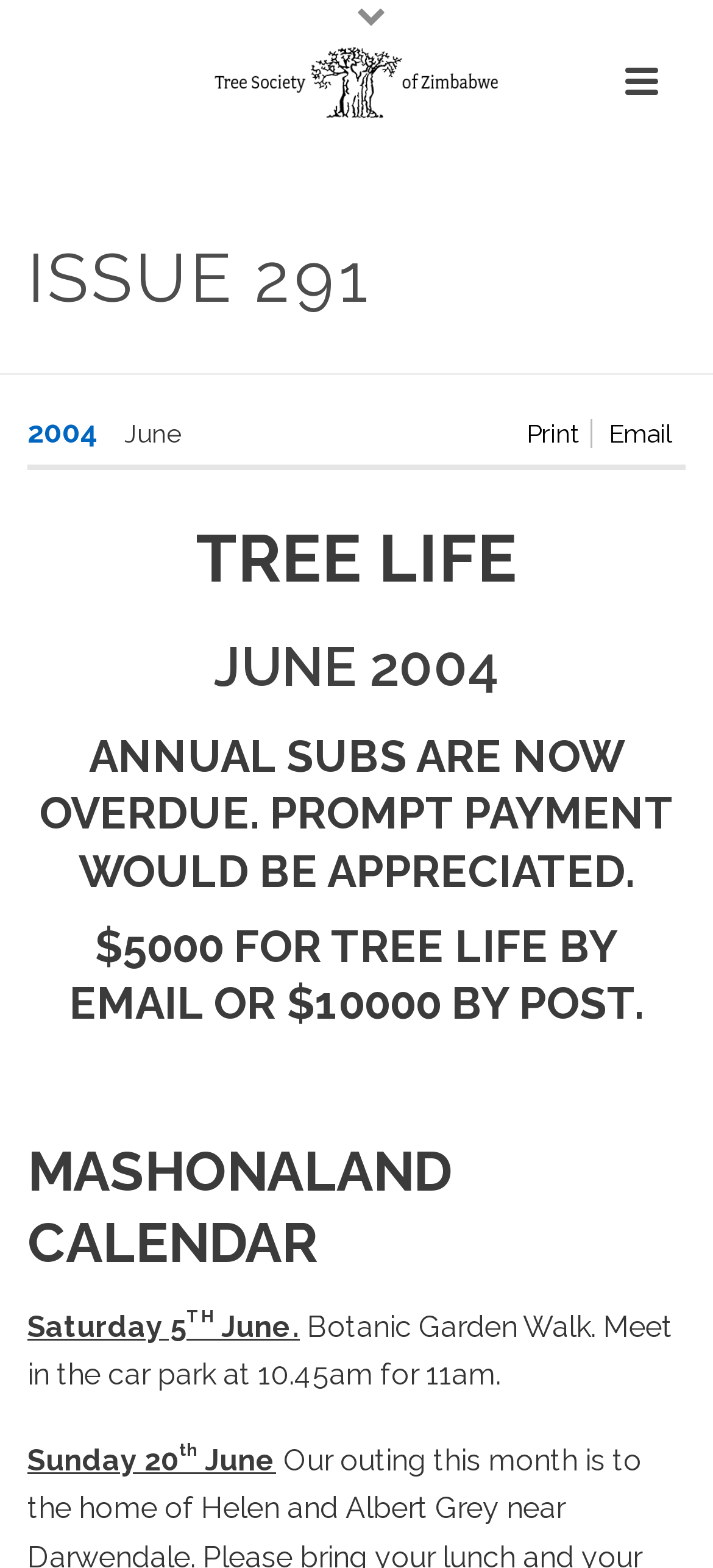Locate the UI element that matches the description title="Tree Society of Zimbabwe" in the webpage screenshot. Return the bounding box coordinates in the format (top-left x, top-left y, bottom-right x, bottom-right y), with values ranging from 0 to 1.

[0.295, 0.0, 0.705, 0.105]